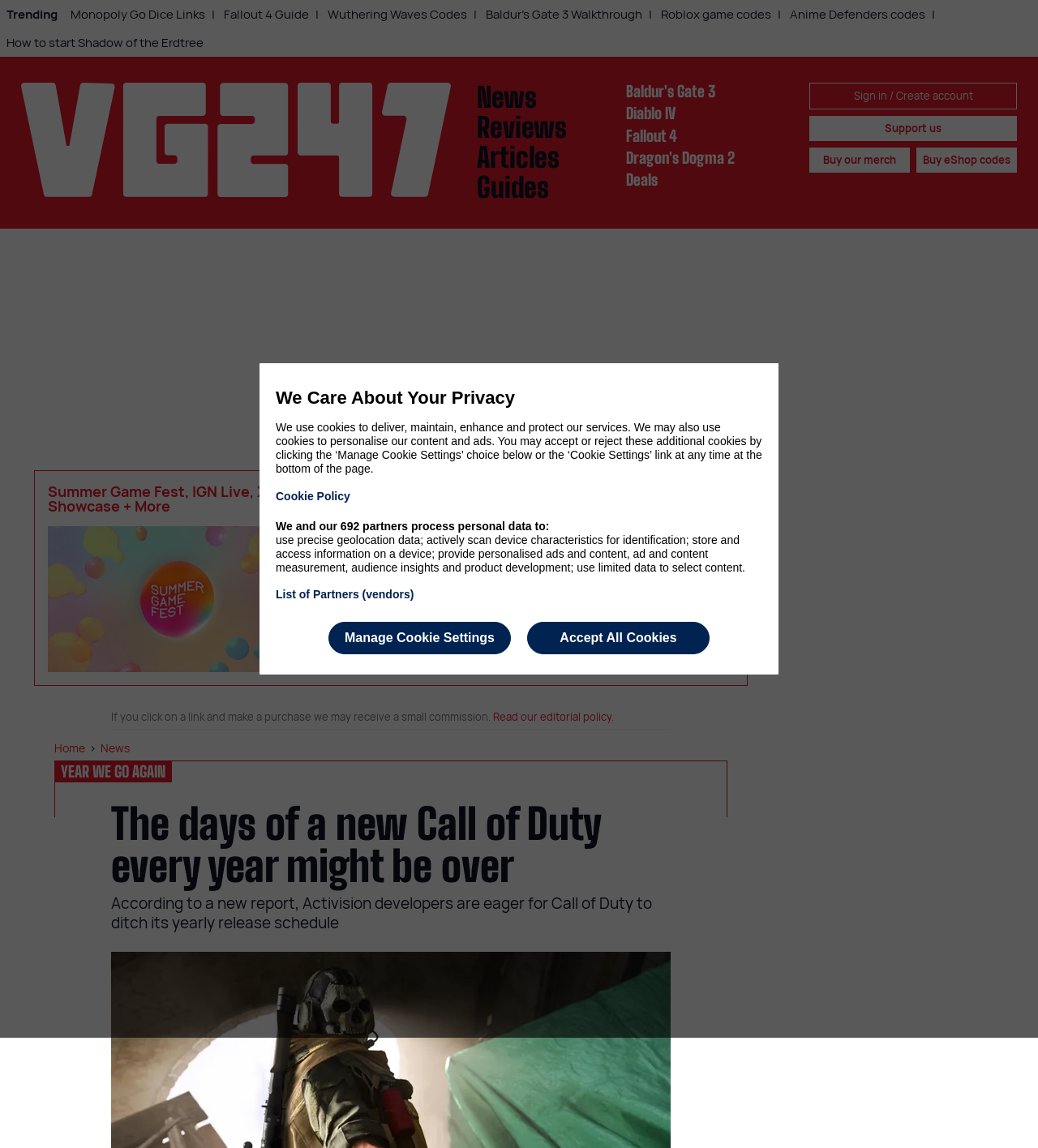Respond to the question with just a single word or phrase: 
What is the topic of the article below the main article?

Summer Game Fest